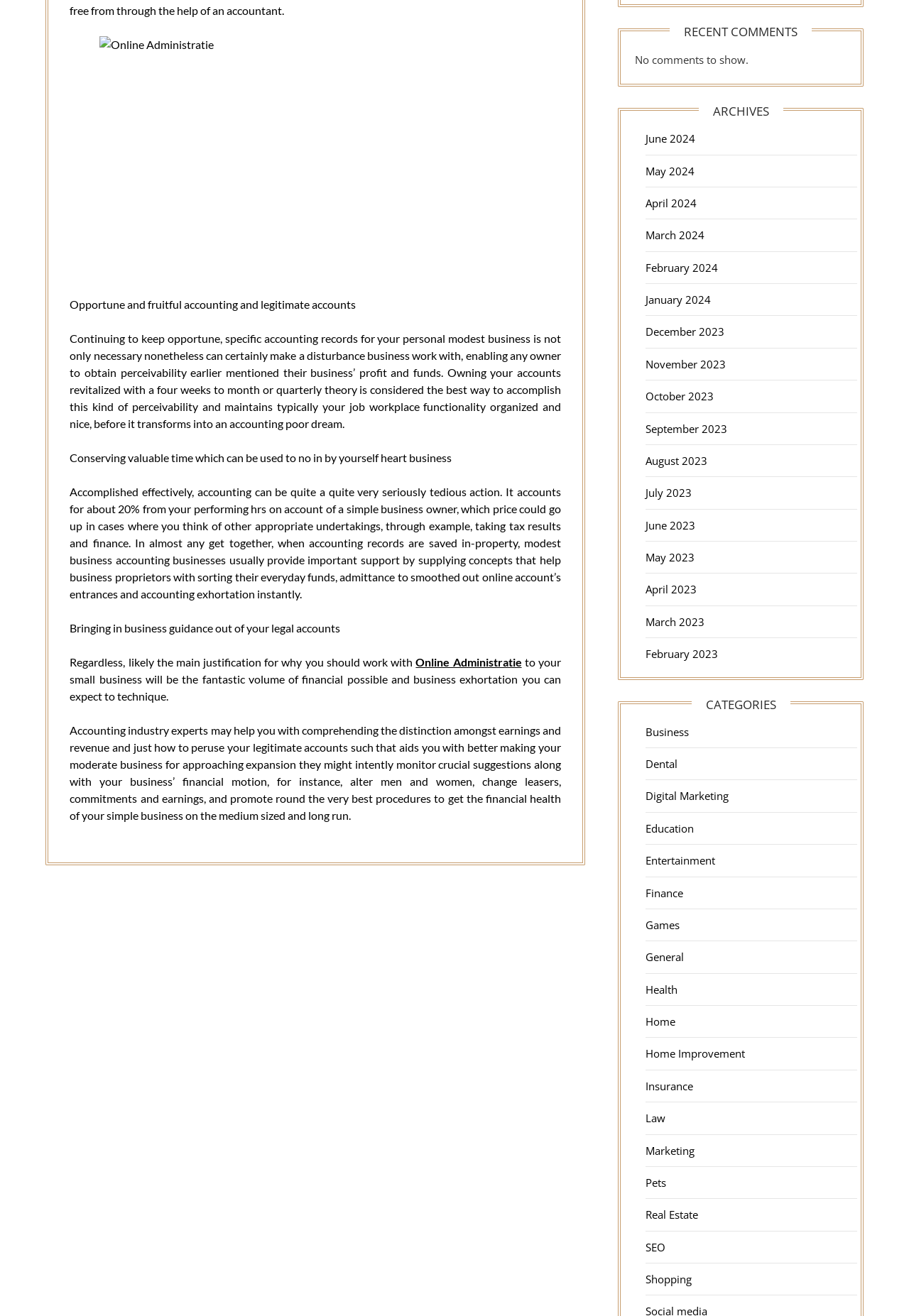Show the bounding box coordinates for the HTML element described as: "Insurance".

[0.71, 0.82, 0.763, 0.831]